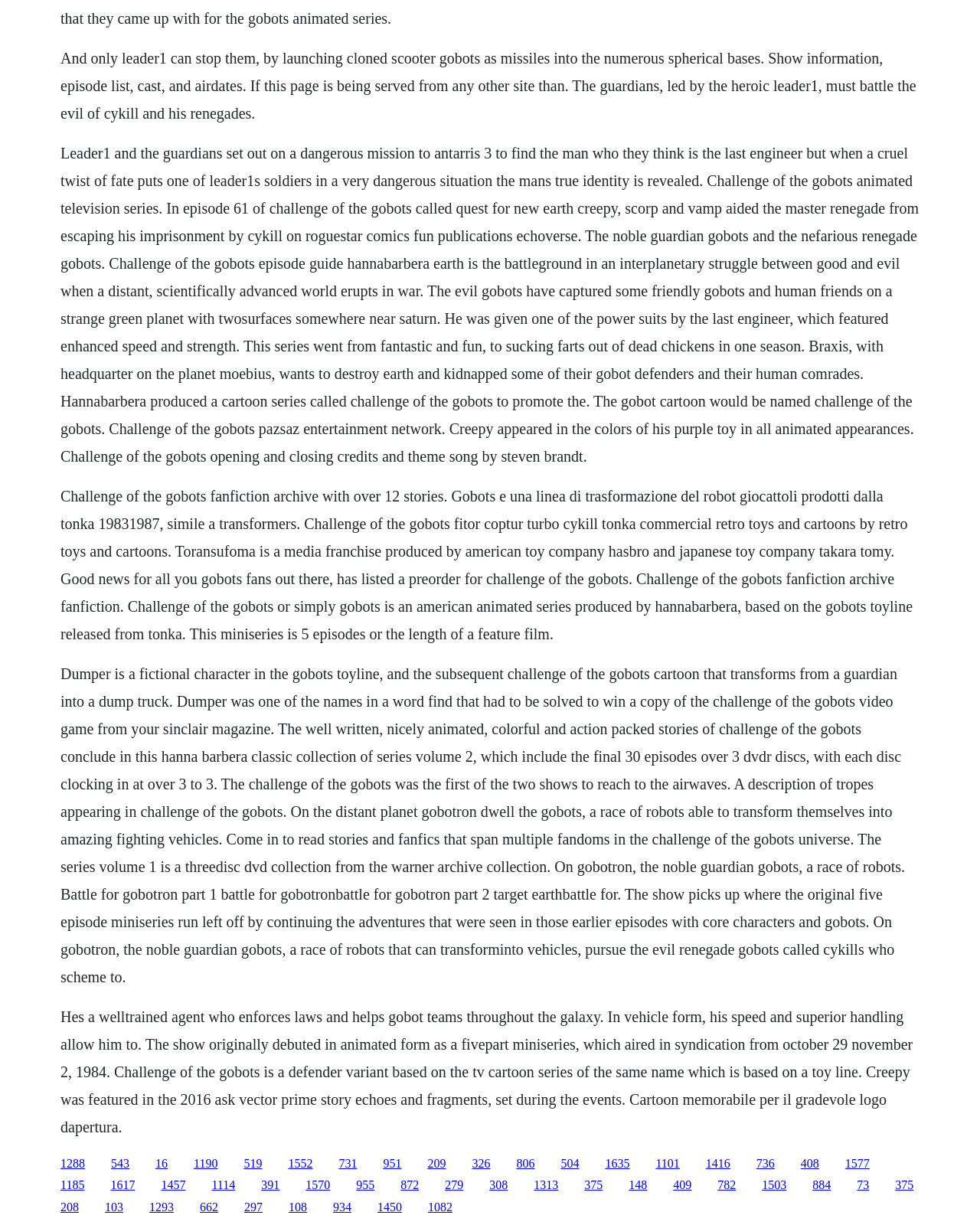What is the name of the planet where the Gobots dwell?
Look at the image and respond with a one-word or short phrase answer.

Gobotron